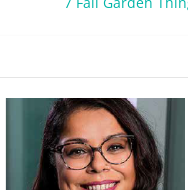Look at the image and answer the question in detail:
What is the context of the surrounding information?

The surrounding context of the image features updated local information and community services, which implies that the individual is involved in community activities.